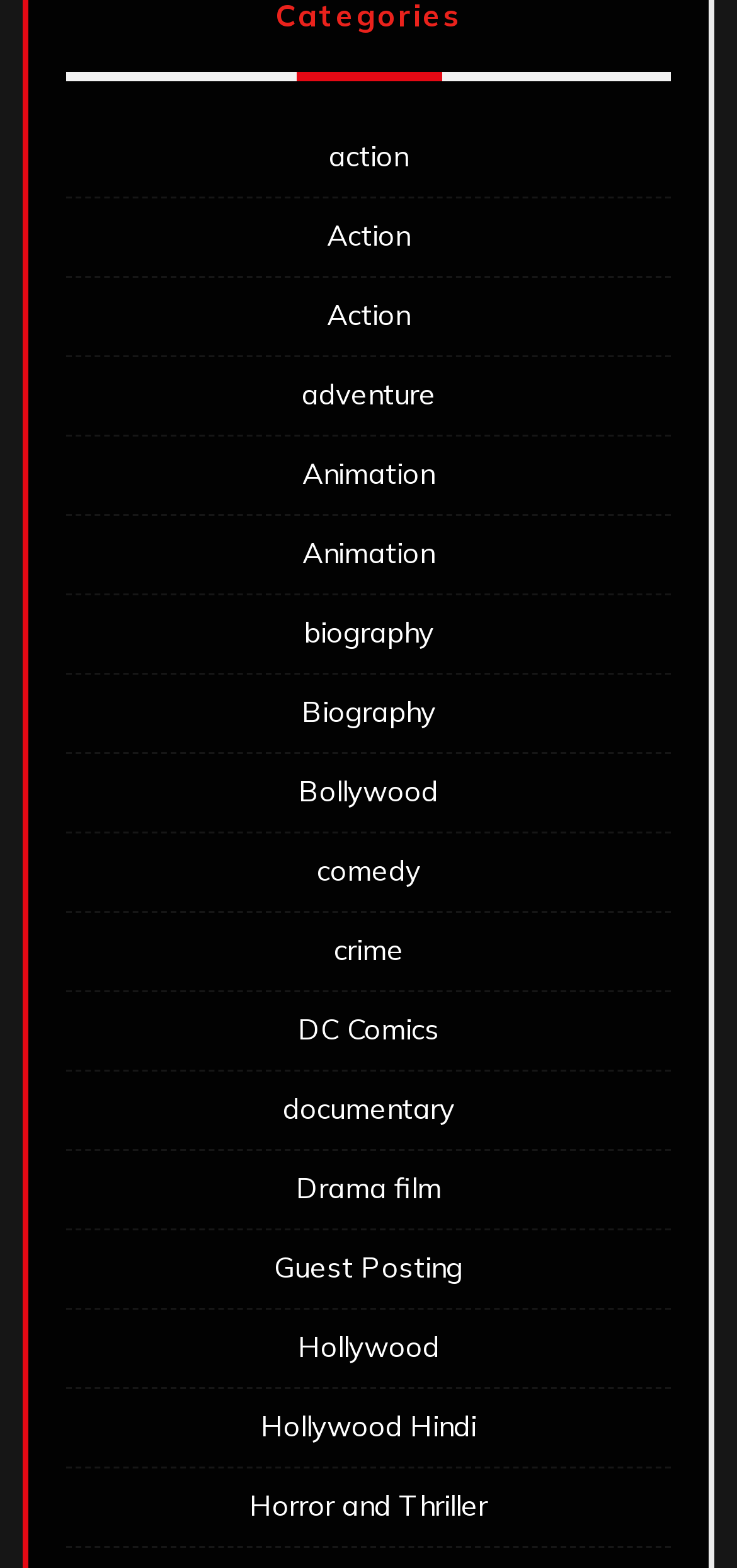Respond to the following query with just one word or a short phrase: 
Is there a 'Comedy' genre listed on this webpage?

Yes